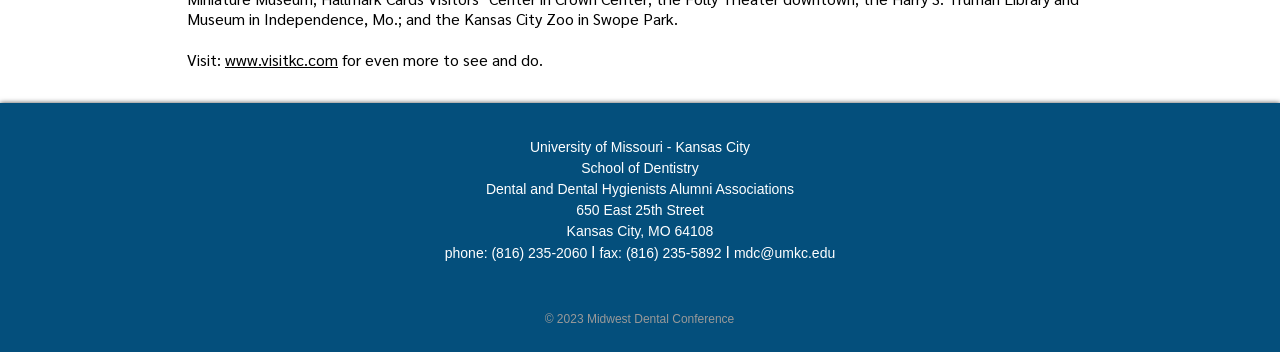Respond to the following question with a brief word or phrase:
What is the email address of the Midwest Dental Conference?

mdc@umkc.edu